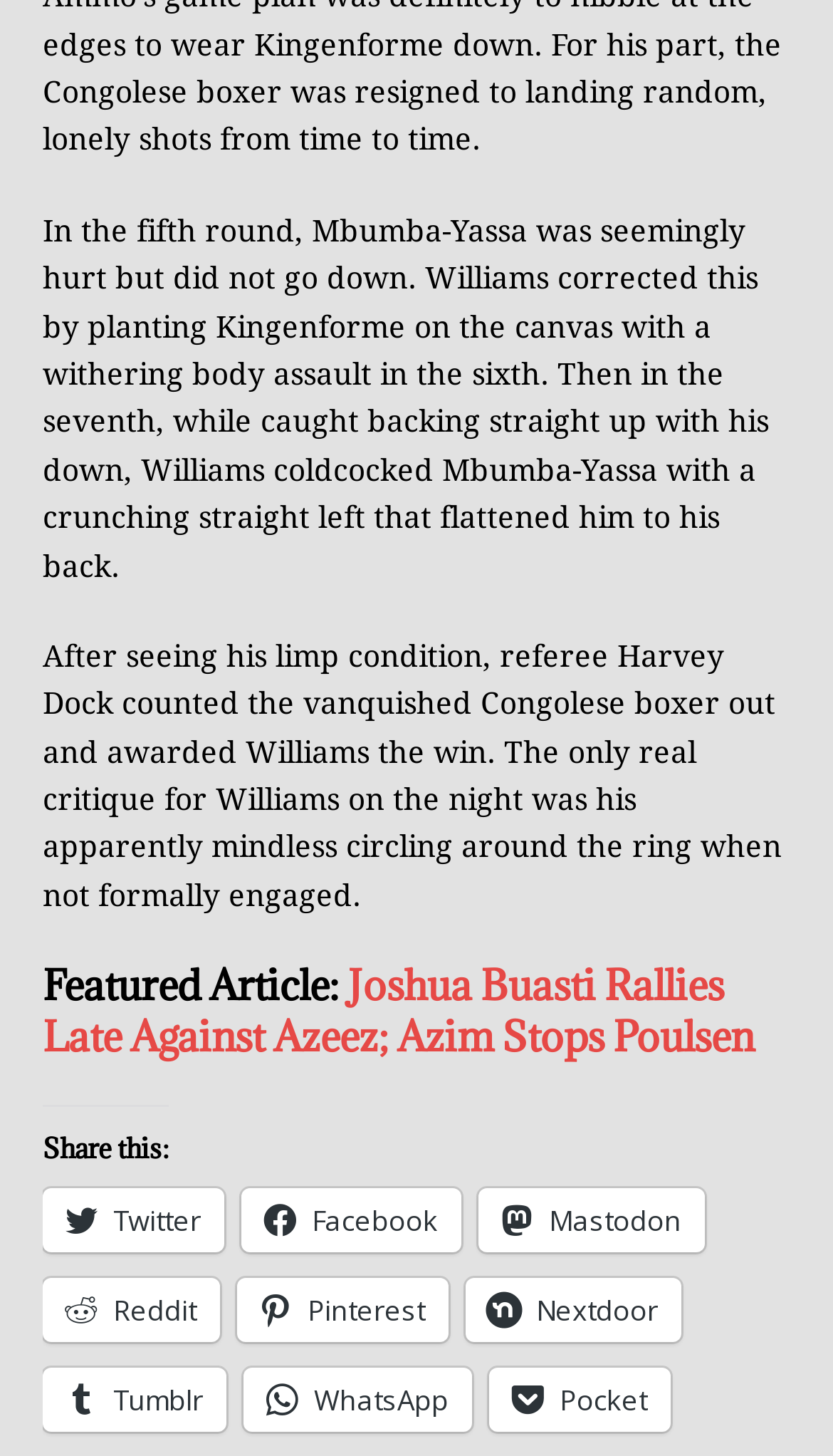Locate the bounding box coordinates for the element described below: "Middleweight". The coordinates must be four float values between 0 and 1, formatted as [left, top, right, bottom].

[0.487, 0.533, 0.828, 0.58]